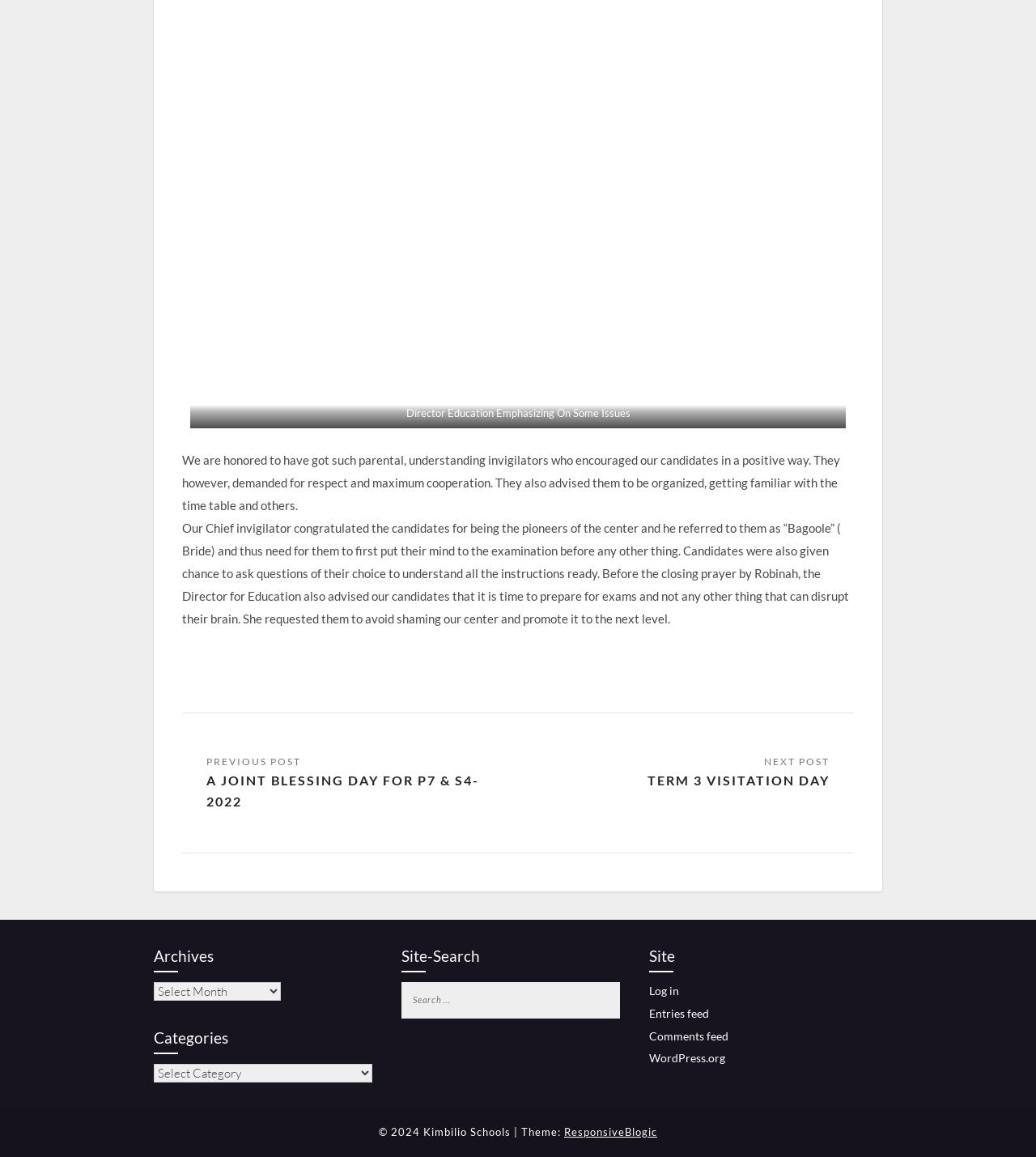Extract the bounding box coordinates of the UI element described: "Term 3 Visitation Day". Provide the coordinates in the format [left, top, right, bottom] with values ranging from 0 to 1.

[0.605, 0.638, 0.82, 0.698]